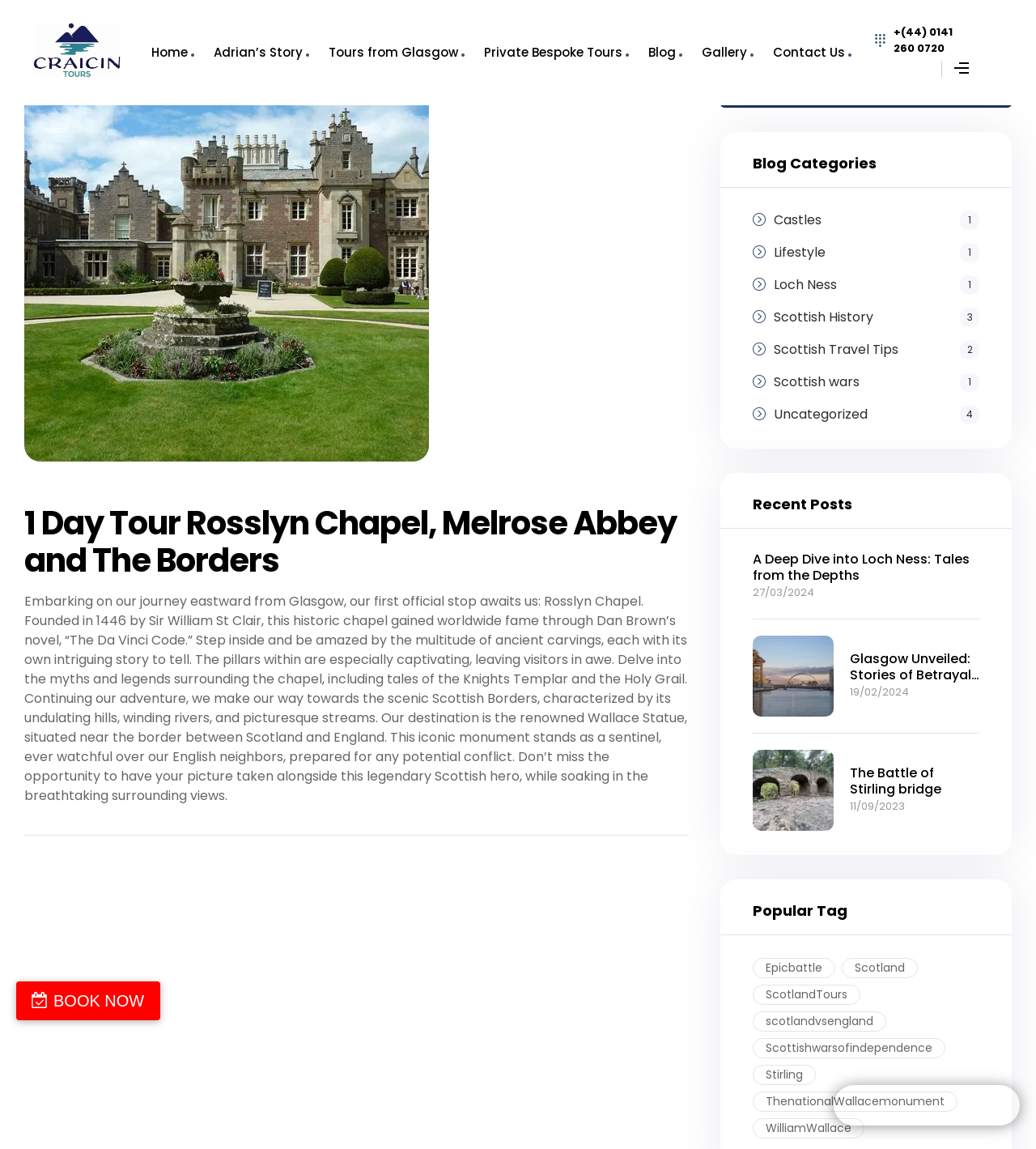Show the bounding box coordinates for the HTML element described as: "Home".

[0.137, 0.029, 0.197, 0.062]